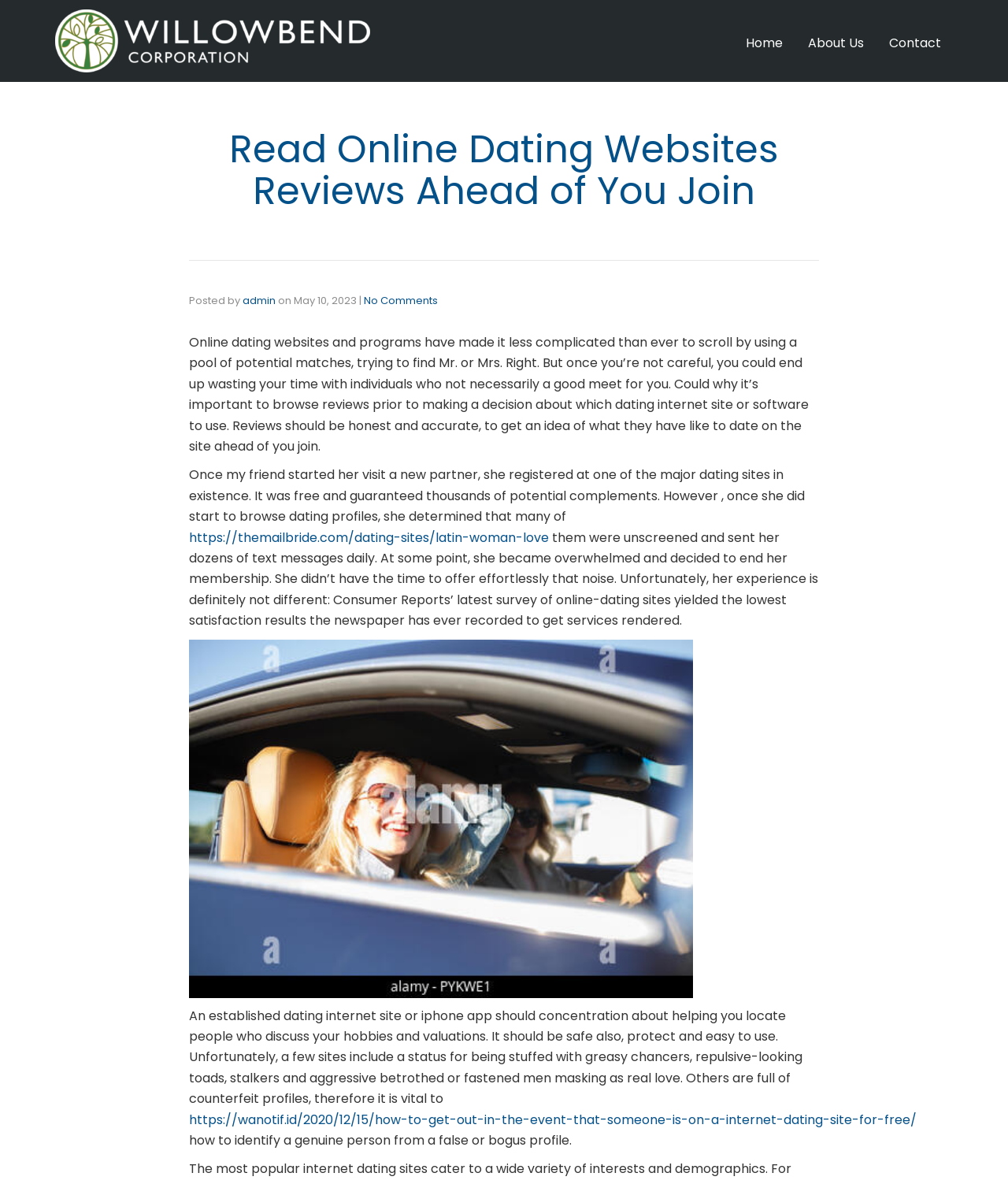Use a single word or phrase to answer the following:
What is the purpose of reading online dating websites reviews?

To find a good match